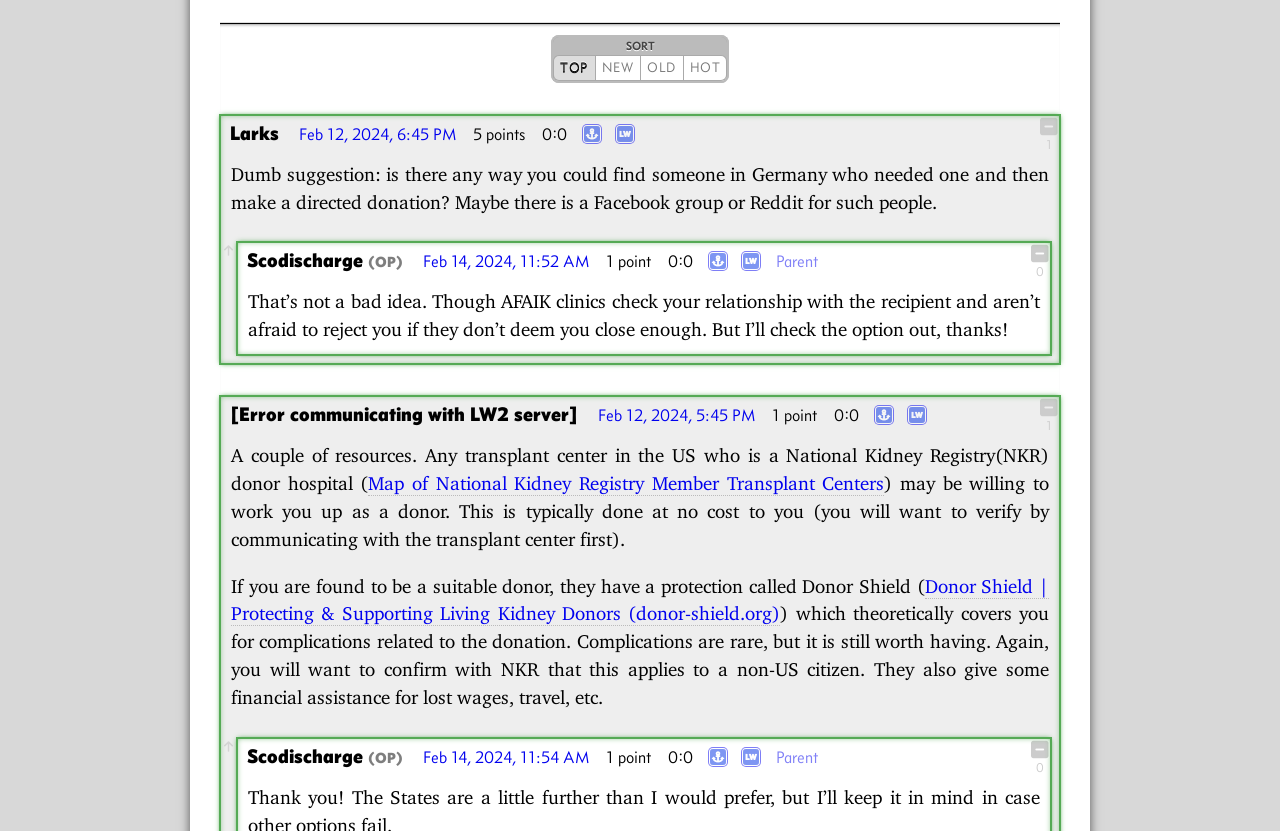Please determine the bounding box coordinates for the element that should be clicked to follow these instructions: "Click the 'NEW' button".

[0.464, 0.066, 0.5, 0.097]